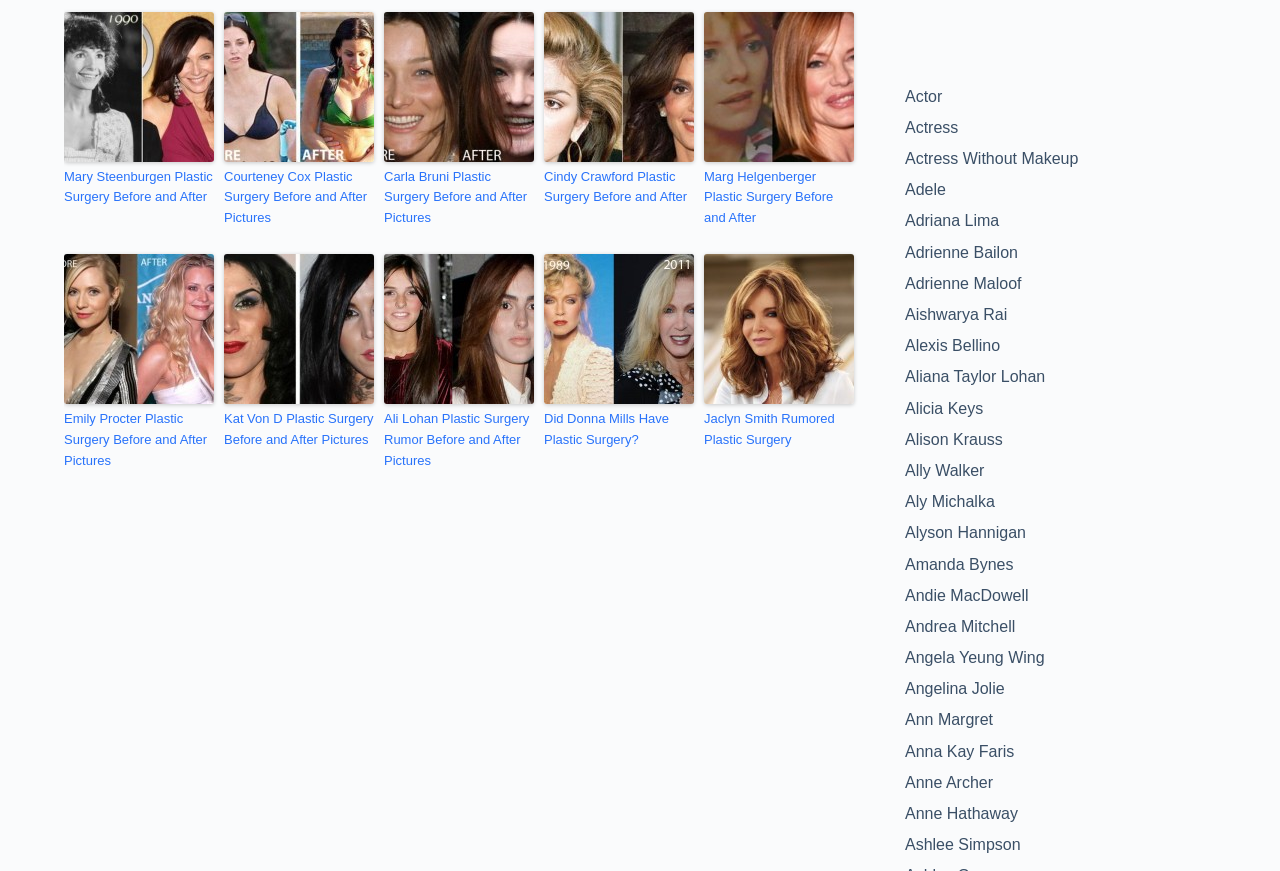Determine the bounding box coordinates for the HTML element described here: "Adrienne Bailon".

[0.707, 0.28, 0.795, 0.299]